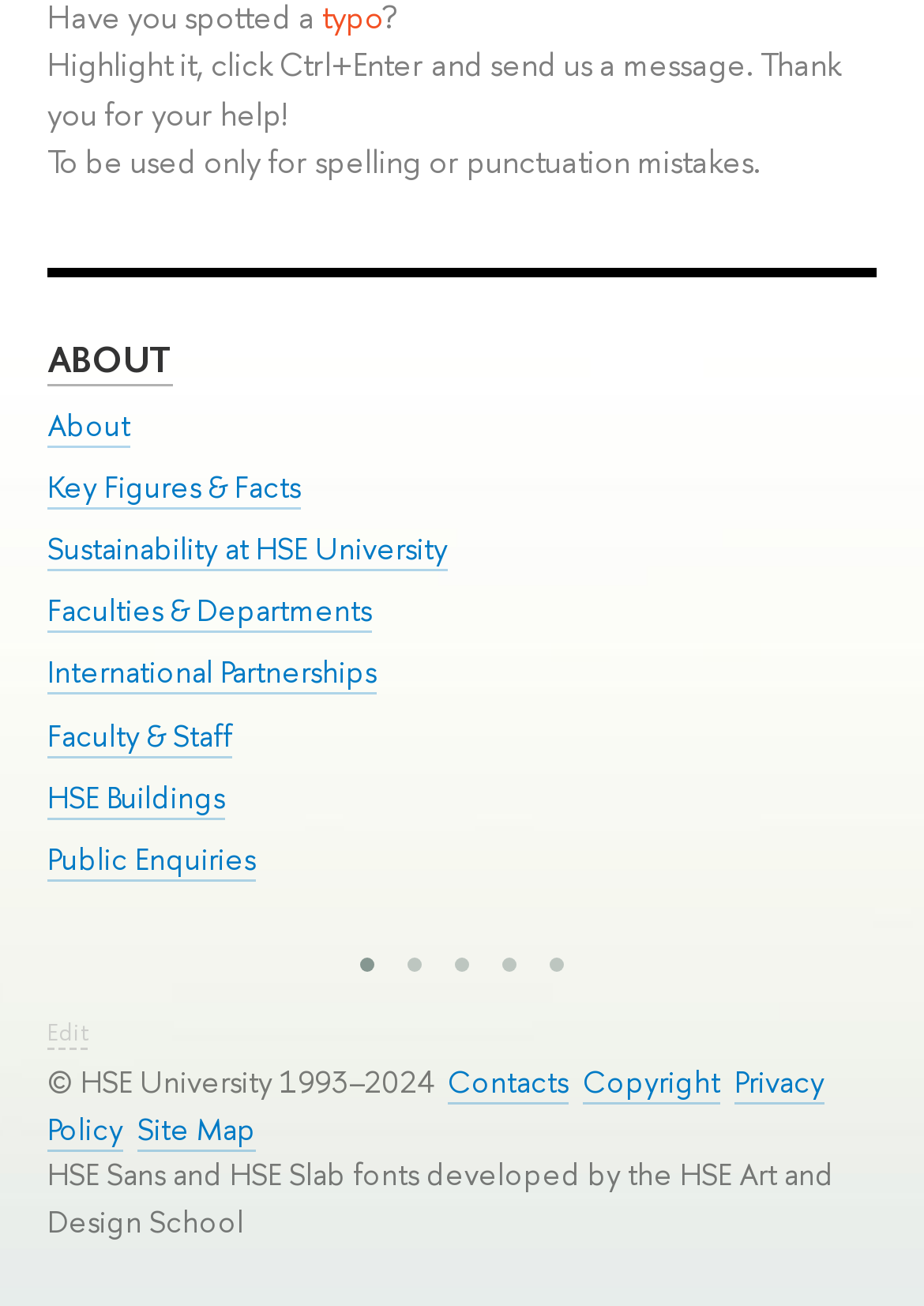What is the purpose of the 'Highlight it, click Ctrl+Enter and send us a message' instruction?
Give a detailed explanation using the information visible in the image.

The instruction is located at the top of the page, and it is followed by a note stating 'To be used only for spelling or punctuation mistakes', suggesting that the purpose of this instruction is to allow users to report errors in the content.